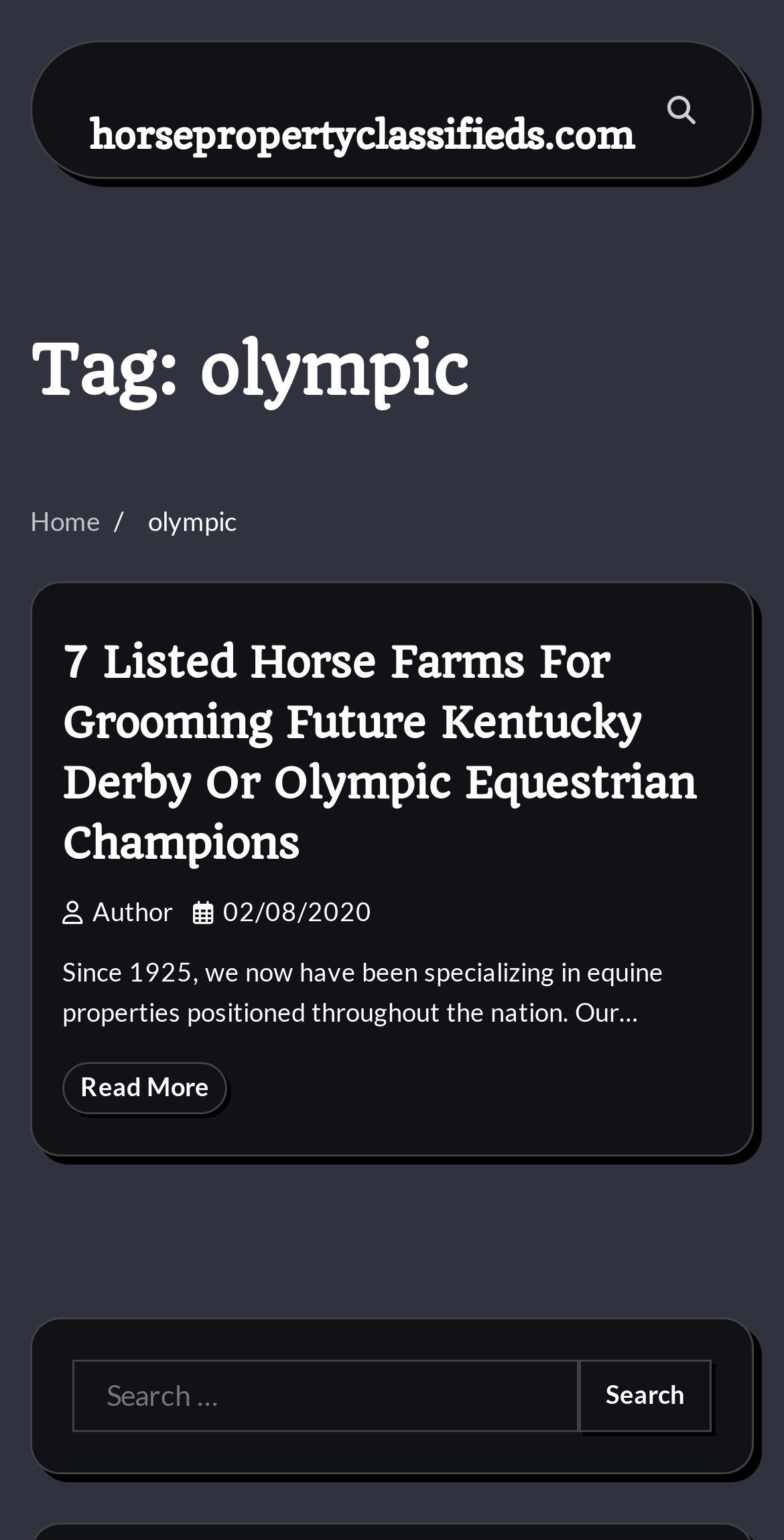How many horse farms are listed?
Please look at the screenshot and answer using one word or phrase.

7